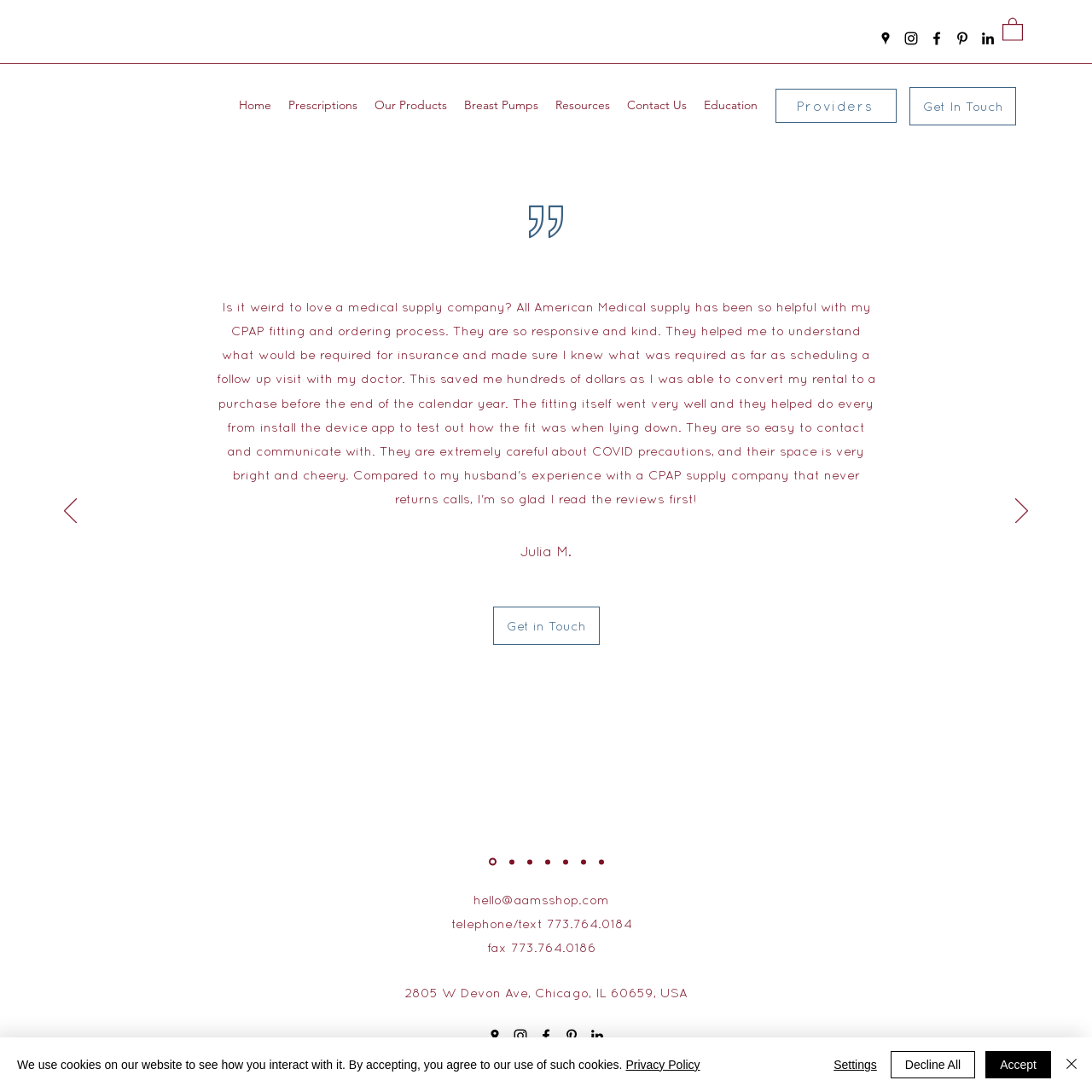Provide an in-depth caption for the elements present on the webpage.

This webpage is about All American Medical Supply, a medical equipment provider. At the top, there is a social bar with links to Google Places, Instagram, Facebook, Pinterest, and LinkedIn, each accompanied by its respective icon. Next to the social bar, there is a button with no text. 

Below the social bar, there is a logo of "dme all american medical supply" with a link to the homepage. A navigation menu follows, with links to "Home", "Prescriptions", "Our Products", "Breast Pumps", "Resources", "Contact Us", and "Education". 

On the right side, there are two links: "Providers" and "Get In Touch". The main content area is divided into two sections. The top section is a slideshow with a heading "Julia M." and a link to "Get in Touch". The slideshow has navigation buttons to move to the previous or next slide, and there are six slide indicators at the bottom.

The bottom section of the main content area contains the company's contact information, including email, phone number, fax number, and address. There is also a social bar at the bottom, identical to the one at the top.

Finally, there is a footer section with a copyright notice and a cookie policy alert at the very bottom, which includes links to the "Privacy Policy" and buttons to "Accept", "Decline All", "Settings", and "Close".